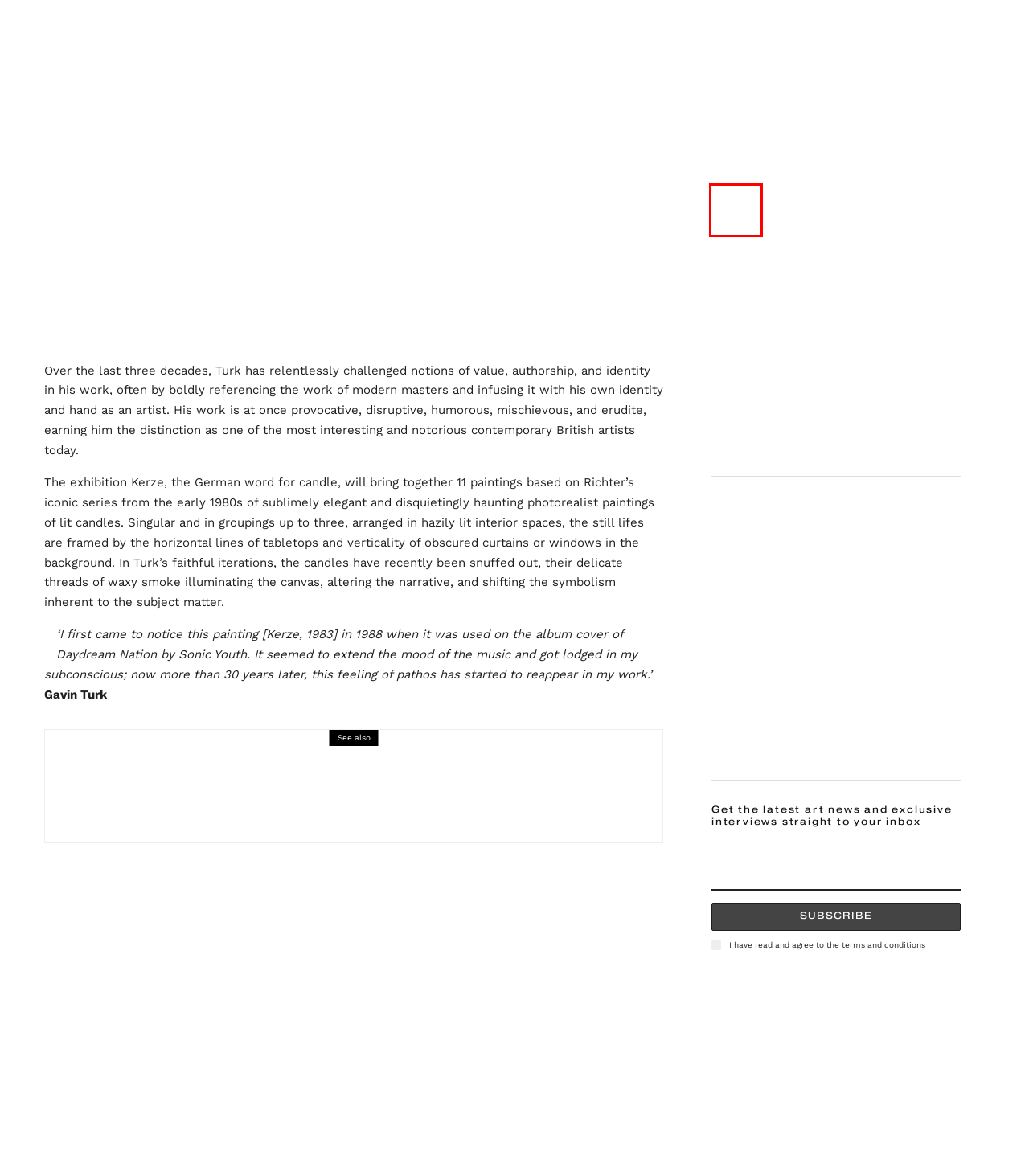Observe the provided screenshot of a webpage that has a red rectangle bounding box. Determine the webpage description that best matches the new webpage after clicking the element inside the red bounding box. Here are the candidates:
A. Orry Shenjobi: A wà ńbẹ̀: A Celebration of Community and Culture
B. Pocket: Log In
C. Who We Are - Art Plugged
D. Terms & Conditions - Art Plugged
E. Paralympic History: From Integration in Sport to Social Inclusion (1948- 2024)
F. Willem Hoeffnagel: Embodied
G. SJ Fuerst: Gimme Some Sugar
H. Contact Art Plugged - Art Plugged

F